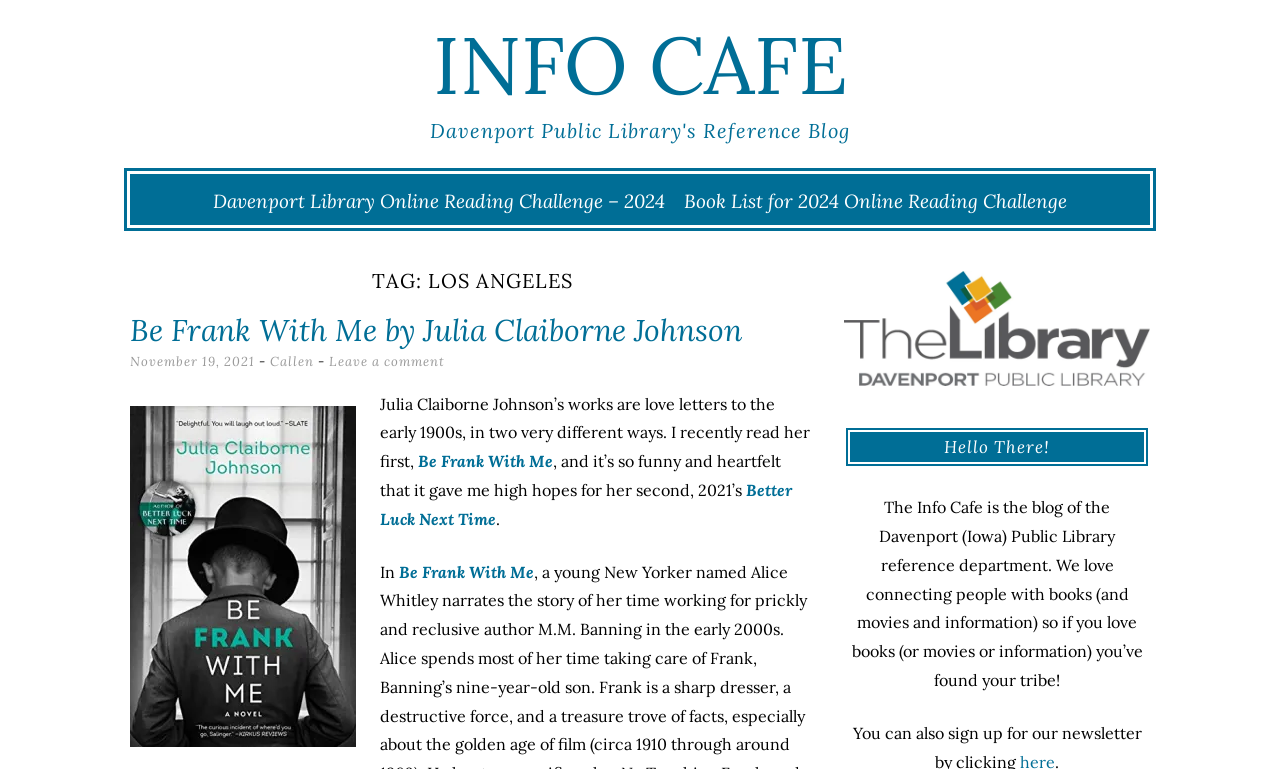Please locate the bounding box coordinates of the element that should be clicked to complete the given instruction: "Read the 'Davenport Public Library's Reference Blog' heading".

[0.09, 0.137, 0.91, 0.194]